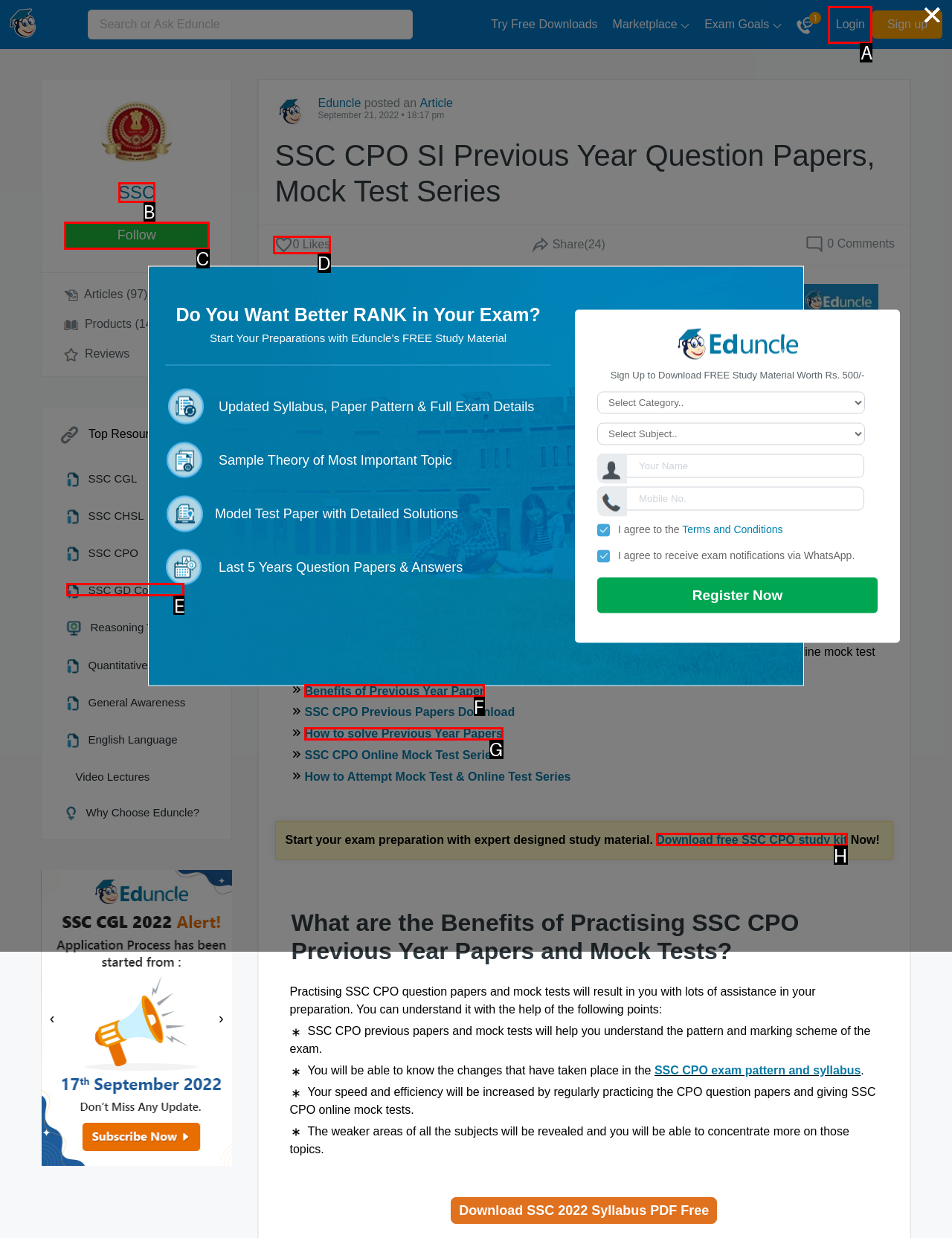Determine which HTML element best suits the description: SSC. Reply with the letter of the matching option.

B